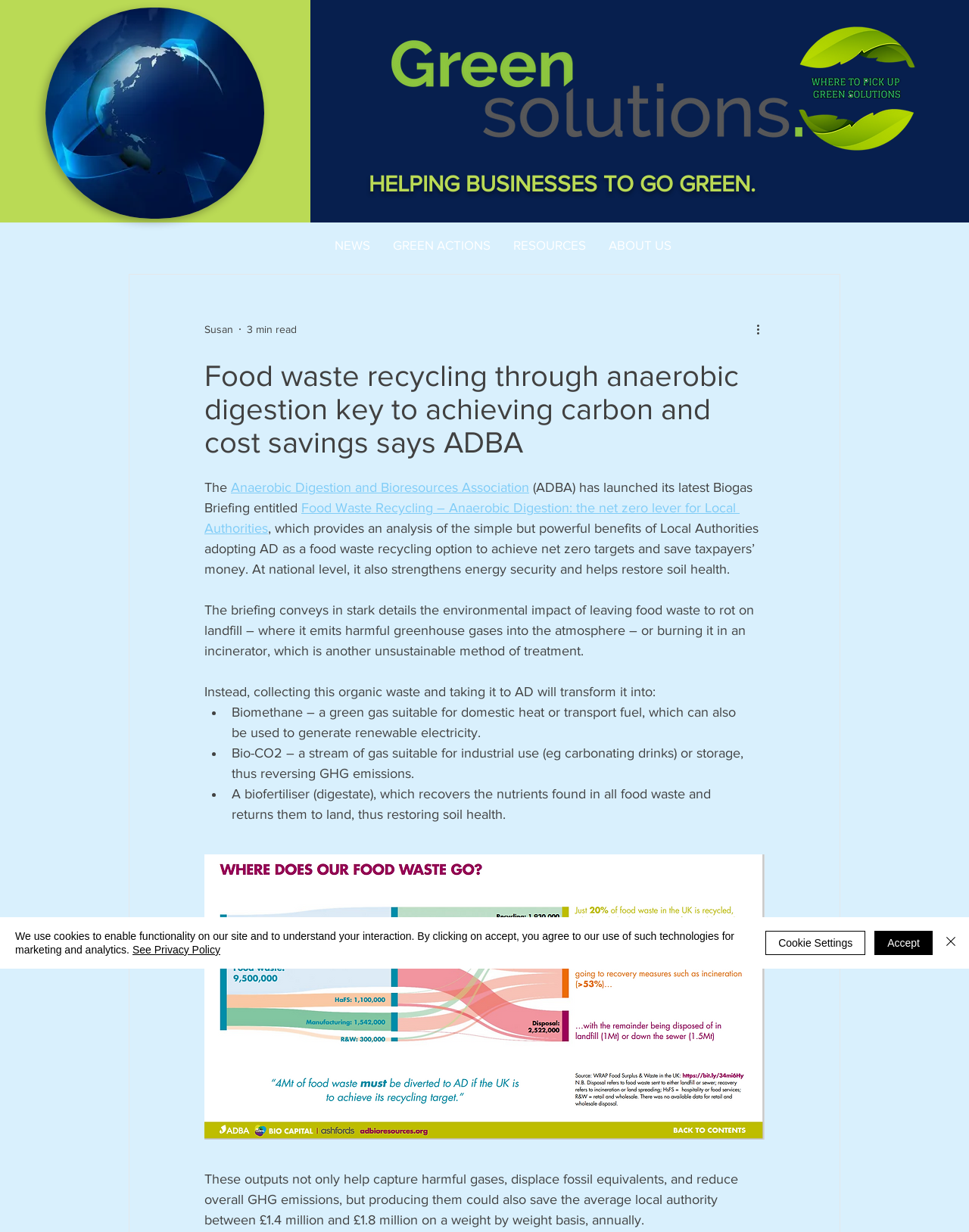Generate a comprehensive description of the webpage.

The webpage is about the Anaerobic Digestion and Bioresources Association (ADBA) and its latest Biogas Briefing on food waste recycling through anaerobic digestion. At the top, there is a button to play a video and a logo of Green-Solutions-2017. Below the logo, there is a link to "Where to pick up Green Solutions". 

The main content is divided into sections. The first section has a heading "HELPING BUSINESSES TO GO GREEN" and a navigation menu with links to "NEWS", "GREEN ACTIONS", "RESOURCES", and "ABOUT US". The "ABOUT US" section has a subheading with the name "Susan" and a "3 min read" indicator.

The main article is about the ADBA's Biogas Briefing, which provides an analysis of the benefits of local authorities adopting anaerobic digestion as a food waste recycling option. The article explains that this approach can help achieve net zero targets, save taxpayers' money, strengthen energy security, and restore soil health. It also highlights the environmental impact of leaving food waste to rot on landfill or burning it in an incinerator.

The article then lists the benefits of anaerobic digestion, including the production of biomethane, bio-CO2, and a biofertiliser. These outputs can help capture harmful gases, displace fossil equivalents, and reduce overall GHG emissions. Additionally, producing them could save local authorities between £1.4 million and £1.8 million annually.

At the bottom of the page, there is a cookie policy alert with links to "See Privacy Policy" and buttons to "Accept", "Cookie Settings", and "Close".